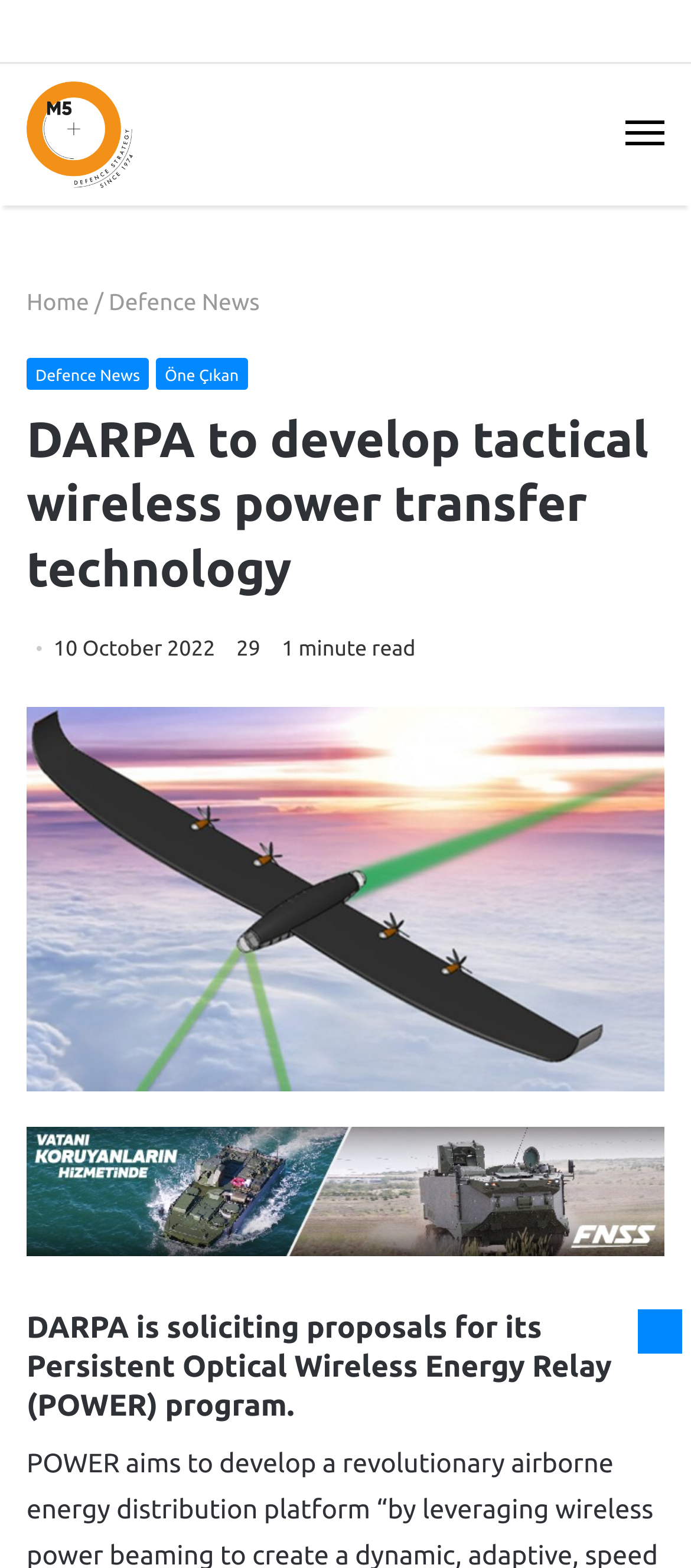Identify the bounding box of the HTML element described here: "Öne Çıkan". Provide the coordinates as four float numbers between 0 and 1: [left, top, right, bottom].

[0.226, 0.228, 0.358, 0.249]